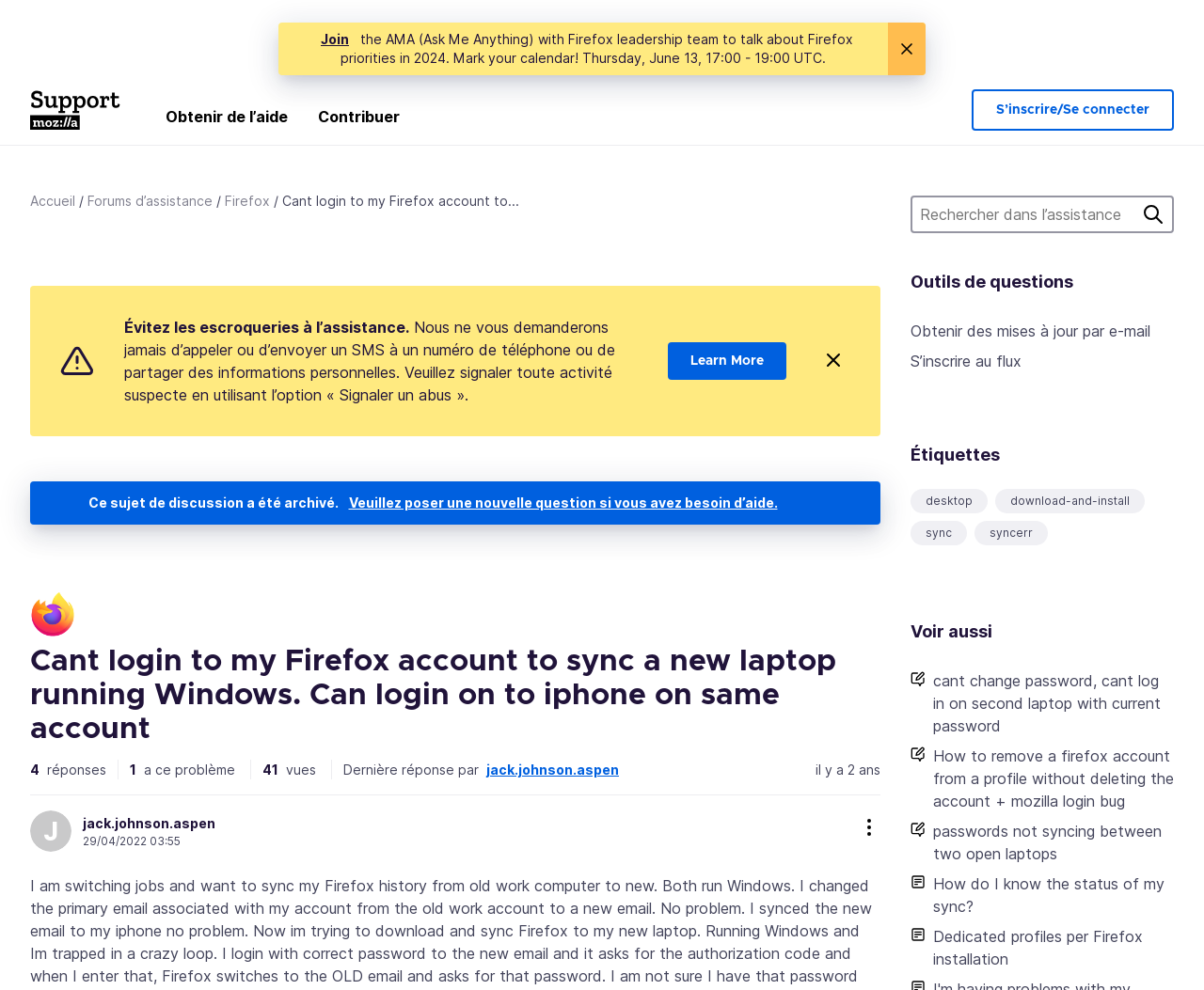What is the logo on the top left corner?
Look at the screenshot and give a one-word or phrase answer.

Firefox logo